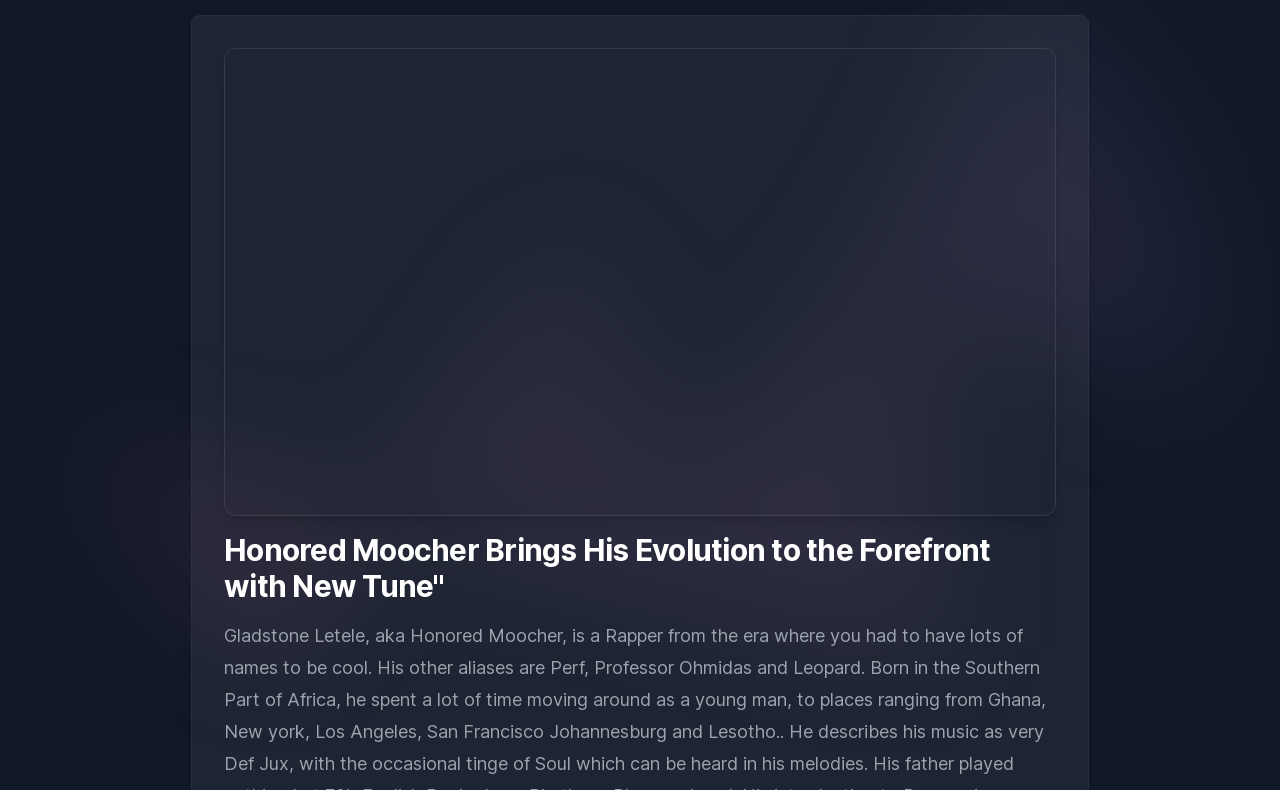Identify and extract the main heading from the webpage.

Honored Moocher Brings His Evolution to the Forefront with New Tune"